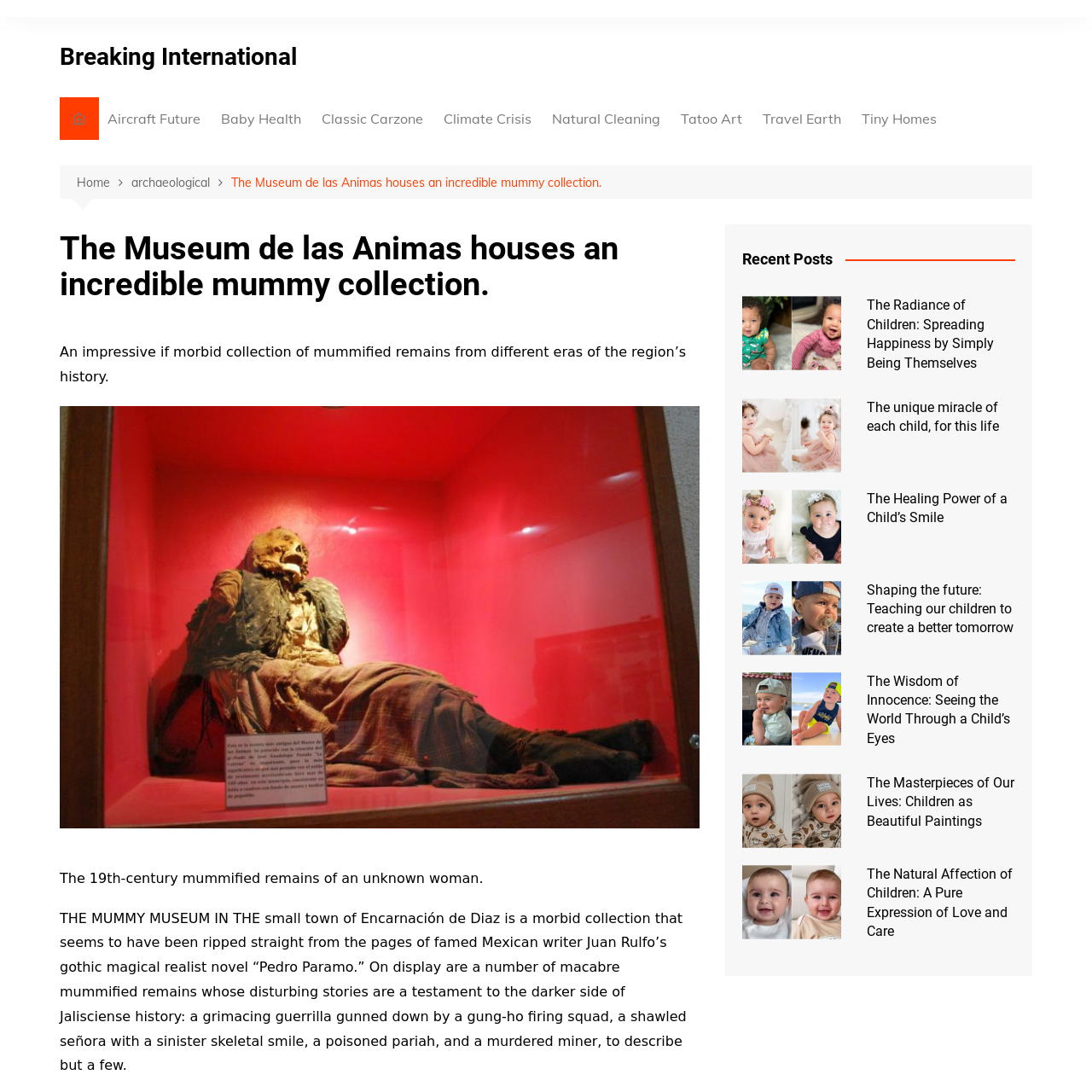Locate the bounding box coordinates of the area that needs to be clicked to fulfill the following instruction: "Click on the 'Home' link". The coordinates should be in the format of four float numbers between 0 and 1, namely [left, top, right, bottom].

[0.07, 0.158, 0.12, 0.176]